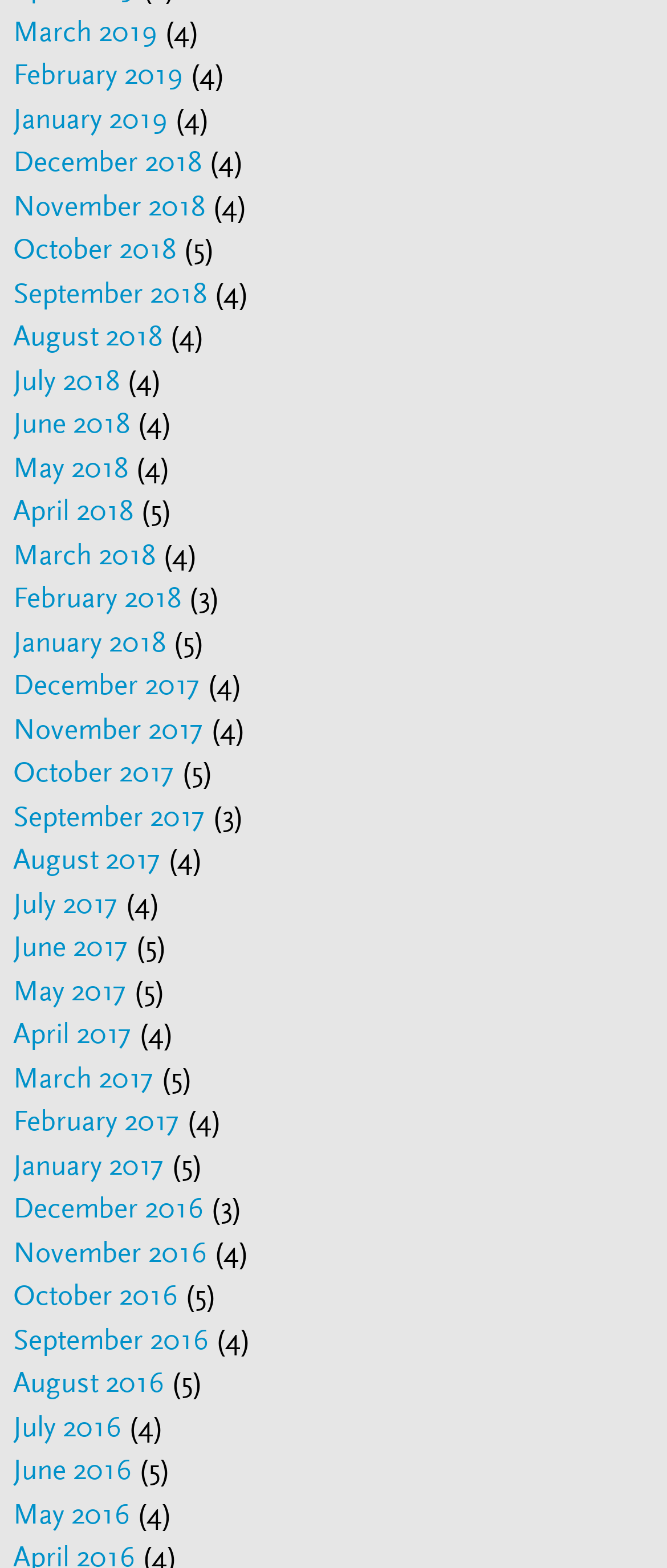Which month has the most links?
Look at the screenshot and respond with a single word or phrase.

All months have 1 link